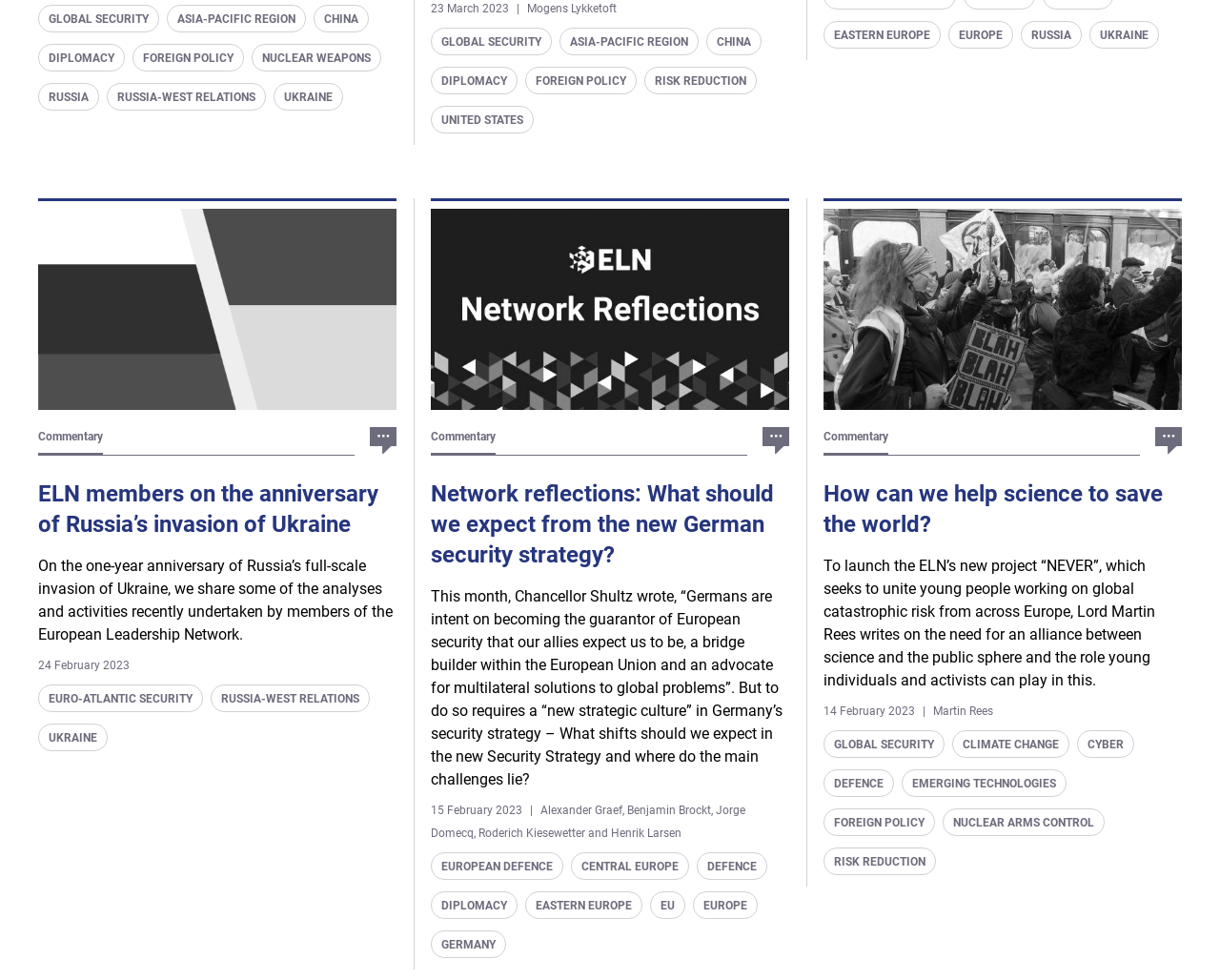Please analyze the image and provide a thorough answer to the question:
What is the date mentioned in the top-right corner?

I found the date '23 March 2023' in the top-right corner of the webpage, which is a StaticText element with bounding box coordinates [0.353, 0.002, 0.417, 0.016].